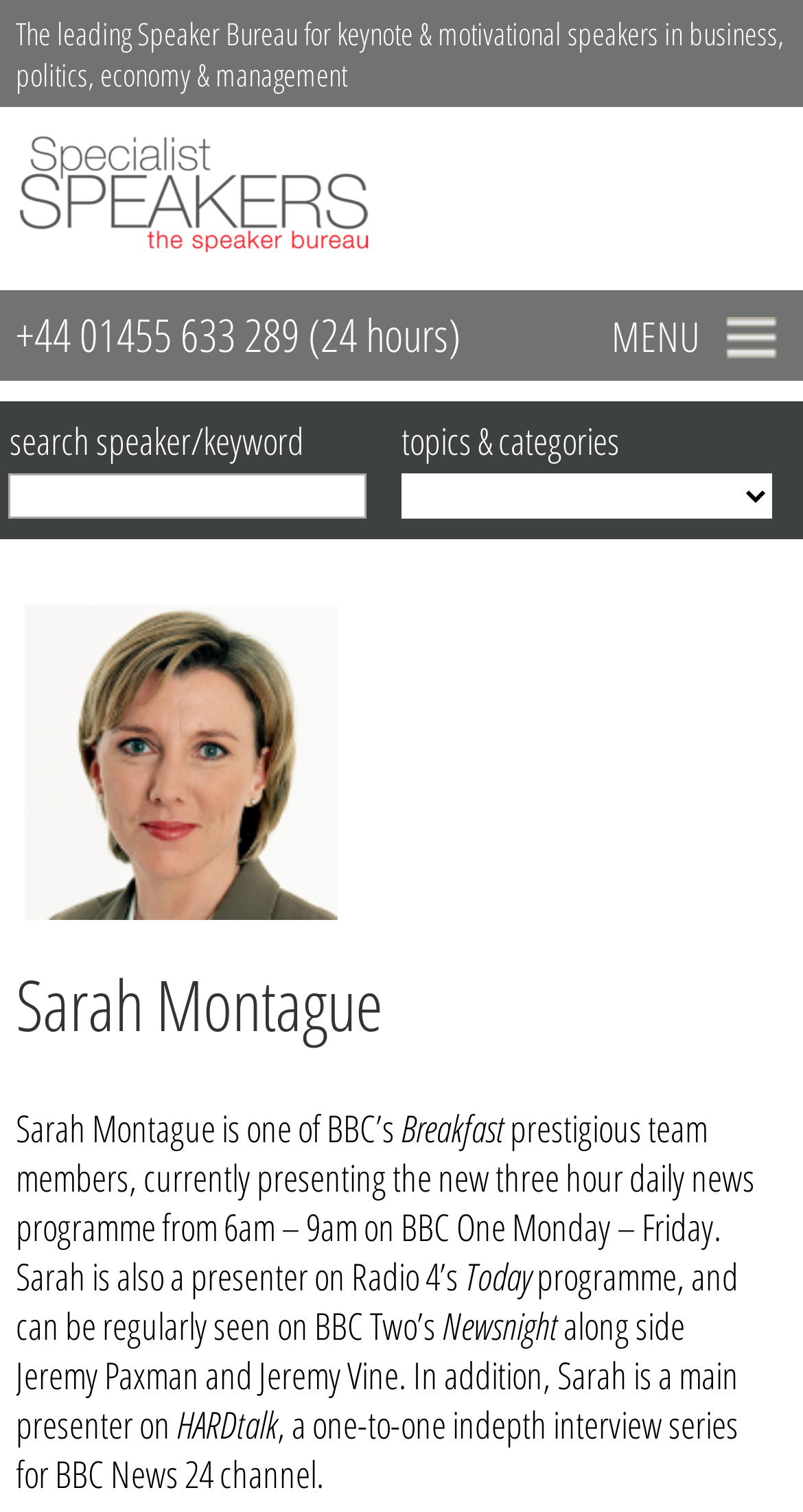Please identify the bounding box coordinates of the element's region that should be clicked to execute the following instruction: "click Specialist Speakers speaker bureau". The bounding box coordinates must be four float numbers between 0 and 1, i.e., [left, top, right, bottom].

[0.01, 0.162, 0.48, 0.192]